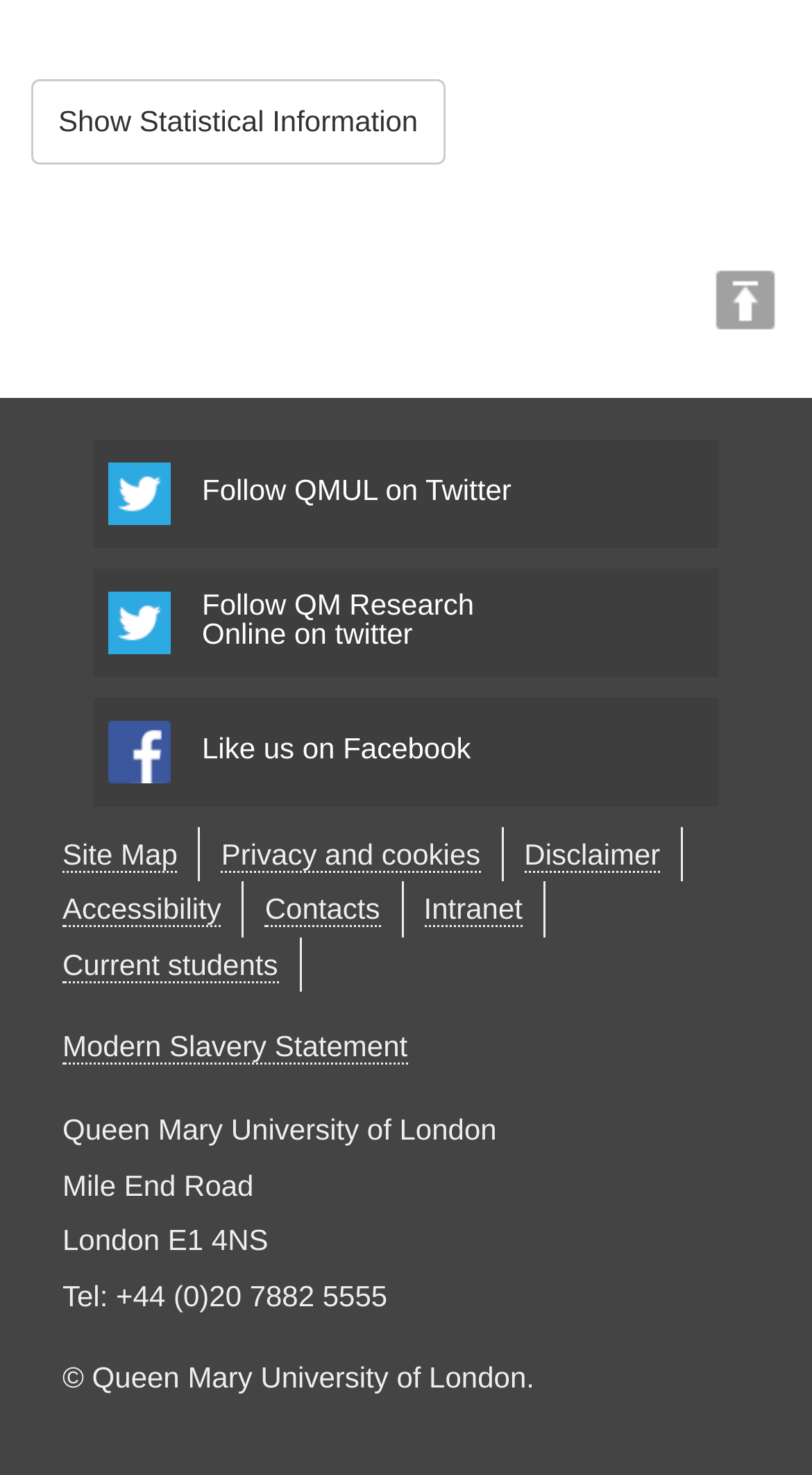Pinpoint the bounding box coordinates of the clickable element needed to complete the instruction: "View site map". The coordinates should be provided as four float numbers between 0 and 1: [left, top, right, bottom].

[0.077, 0.567, 0.219, 0.591]